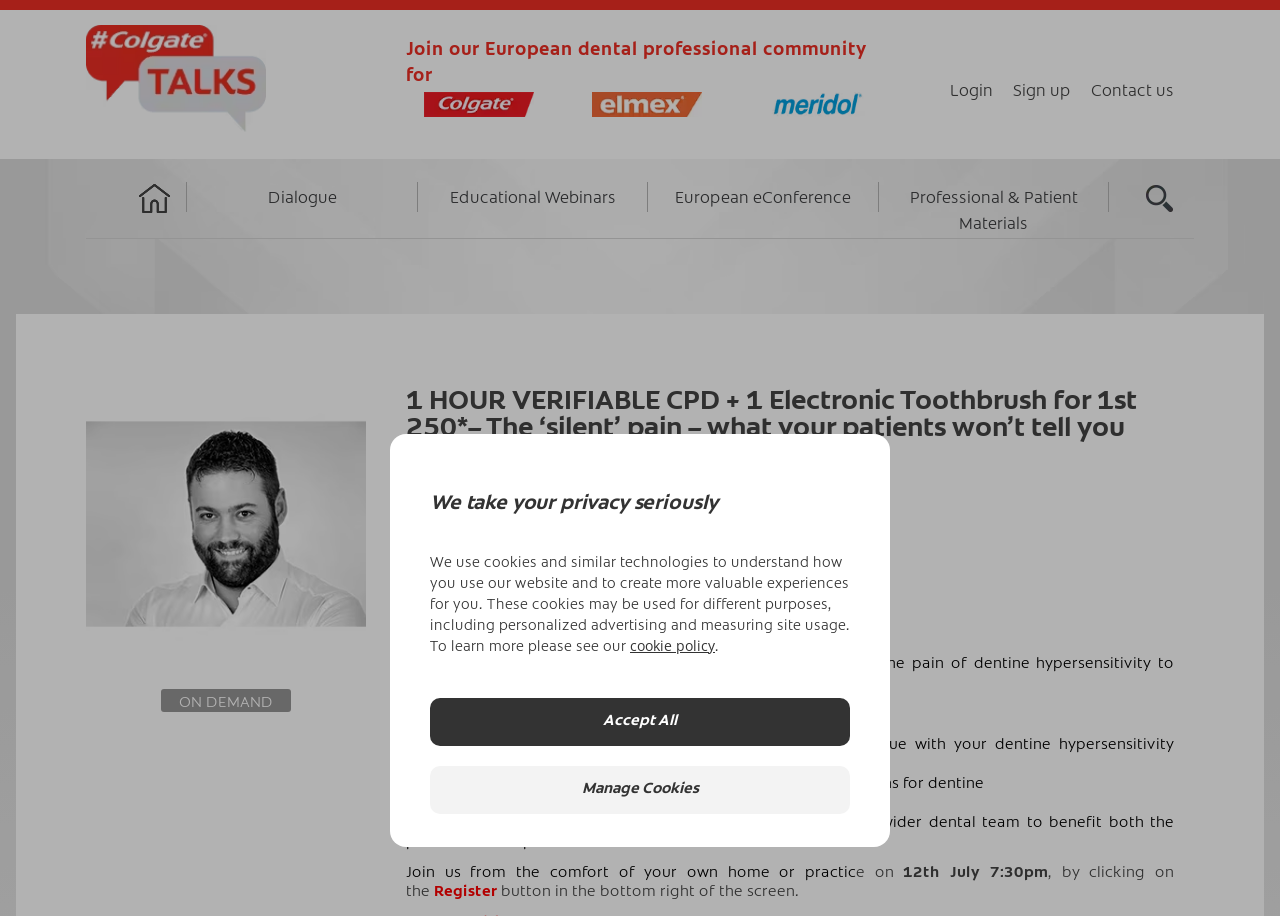From the image, can you give a detailed response to the question below:
What is the time of the webinar?

I inferred this answer by reading the text on the webpage, specifically the sentence '7:30pm – 8:30pm (UK time)'. This sentence clearly states the time of the webinar.